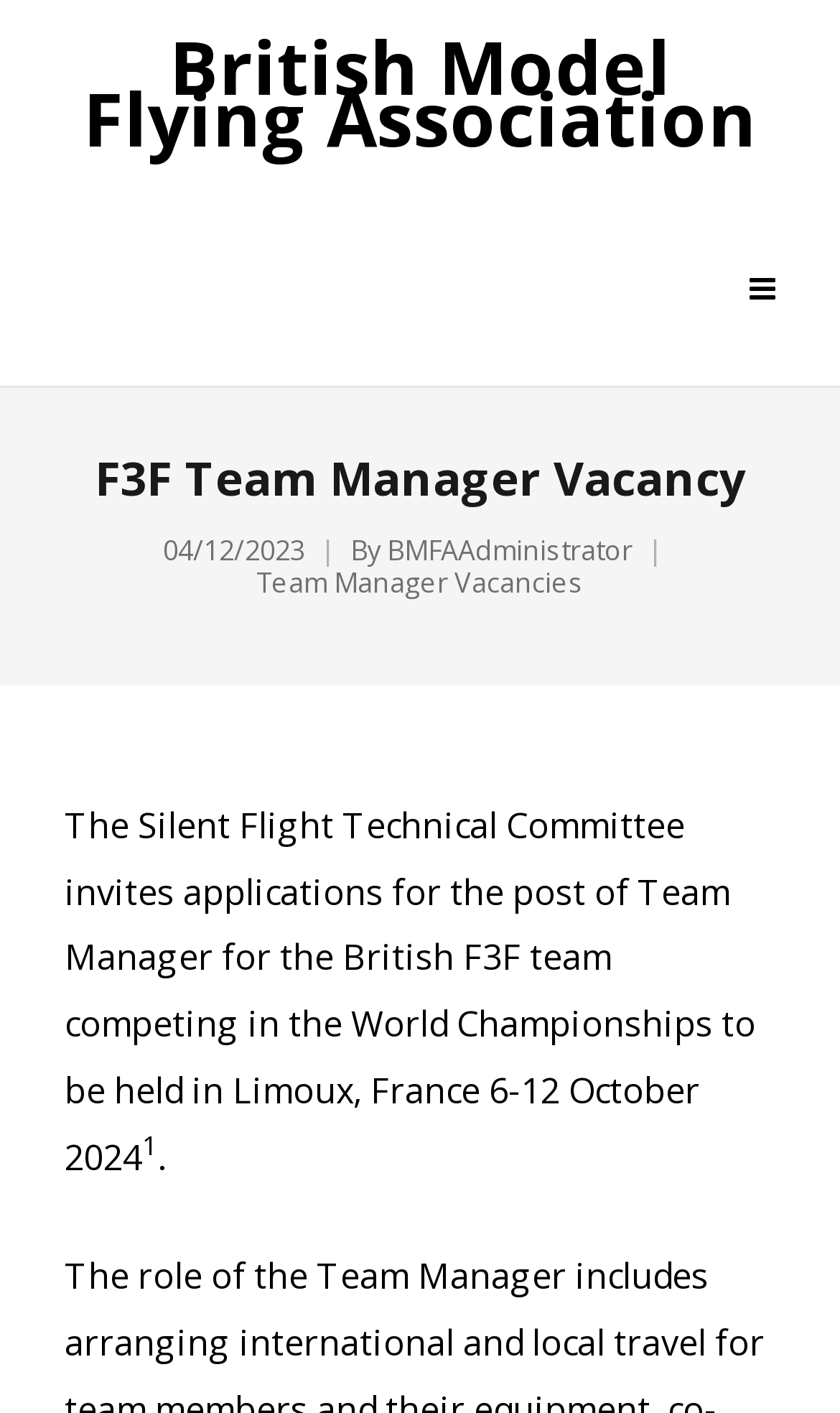Extract the primary heading text from the webpage.

F3F Team Manager Vacancy